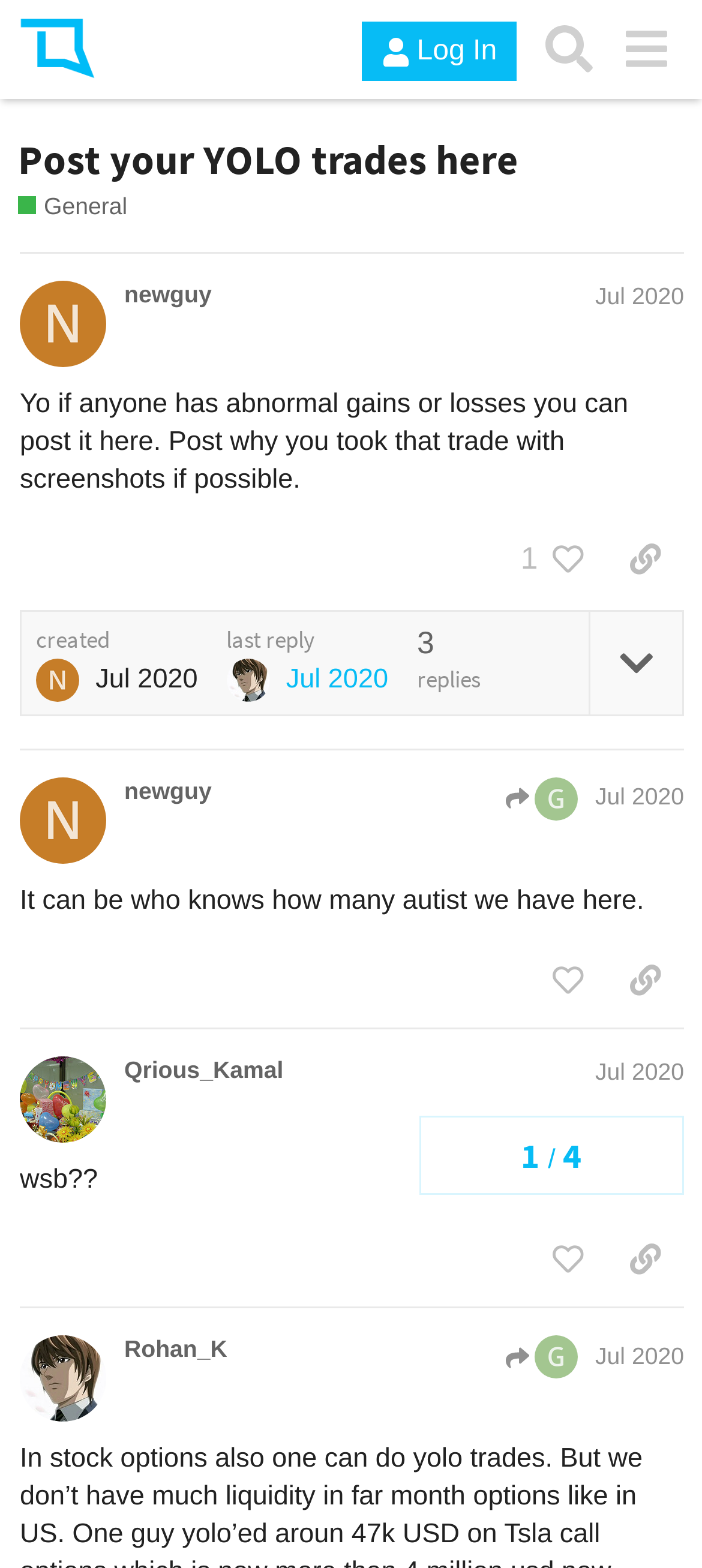Pinpoint the bounding box coordinates of the area that should be clicked to complete the following instruction: "Log in". The coordinates must be given as four float numbers between 0 and 1, i.e., [left, top, right, bottom].

[0.516, 0.014, 0.736, 0.052]